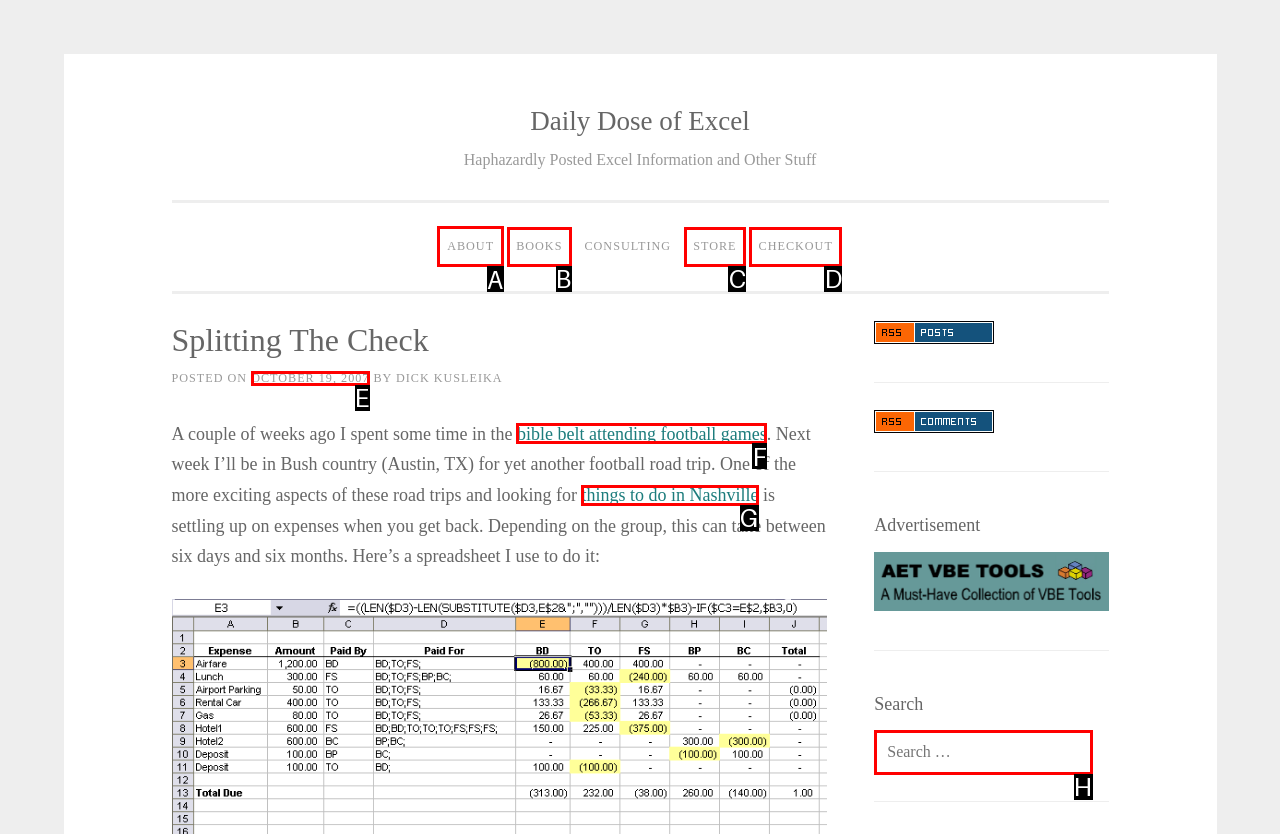Determine which HTML element should be clicked to carry out the following task: Click on the 'ABOUT' link Respond with the letter of the appropriate option.

A